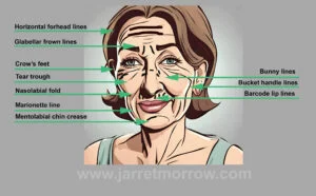Describe every significant element in the image thoroughly.

The image features a diagram titled "Face Wrinkle diagram," which illustrates various facial wrinkles and lines commonly associated with aging. Each type of wrinkle is labeled with clear identifiers, highlighting key areas such as:

- **Horizontal forehead lines**
- **Glabellar frown lines**
- **Crow’s feet**
- **Tear trough**
- **Nasolabial fold**
- **Marionette line**
- **Mentolabial chin creases**

Additionally, other wrinkles are indicated, including **bunny lines**, **bucket handle lines**, and **barcode lip lines**. The diagram employs a straightforward design, making it easy to distinguish between each line and its corresponding area on the face. This educational tool is presented against a neutral background and concludes with the website URL "www.jarretmorrow.com," suggesting it may be part of a resource provided by Dr. Jarret Morrow, a professional with expertise in cosmetic procedures.